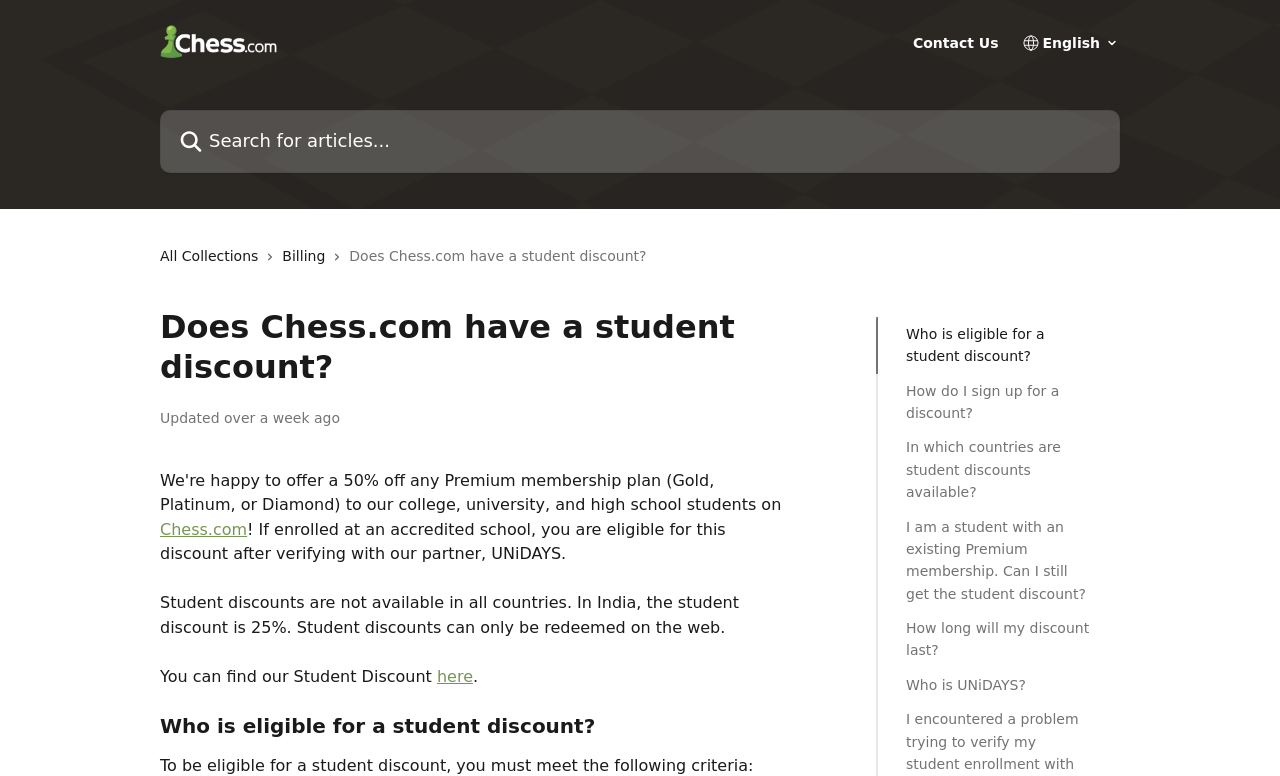Please locate the bounding box coordinates of the region I need to click to follow this instruction: "Read about who is eligible for a student discount".

[0.708, 0.416, 0.853, 0.474]